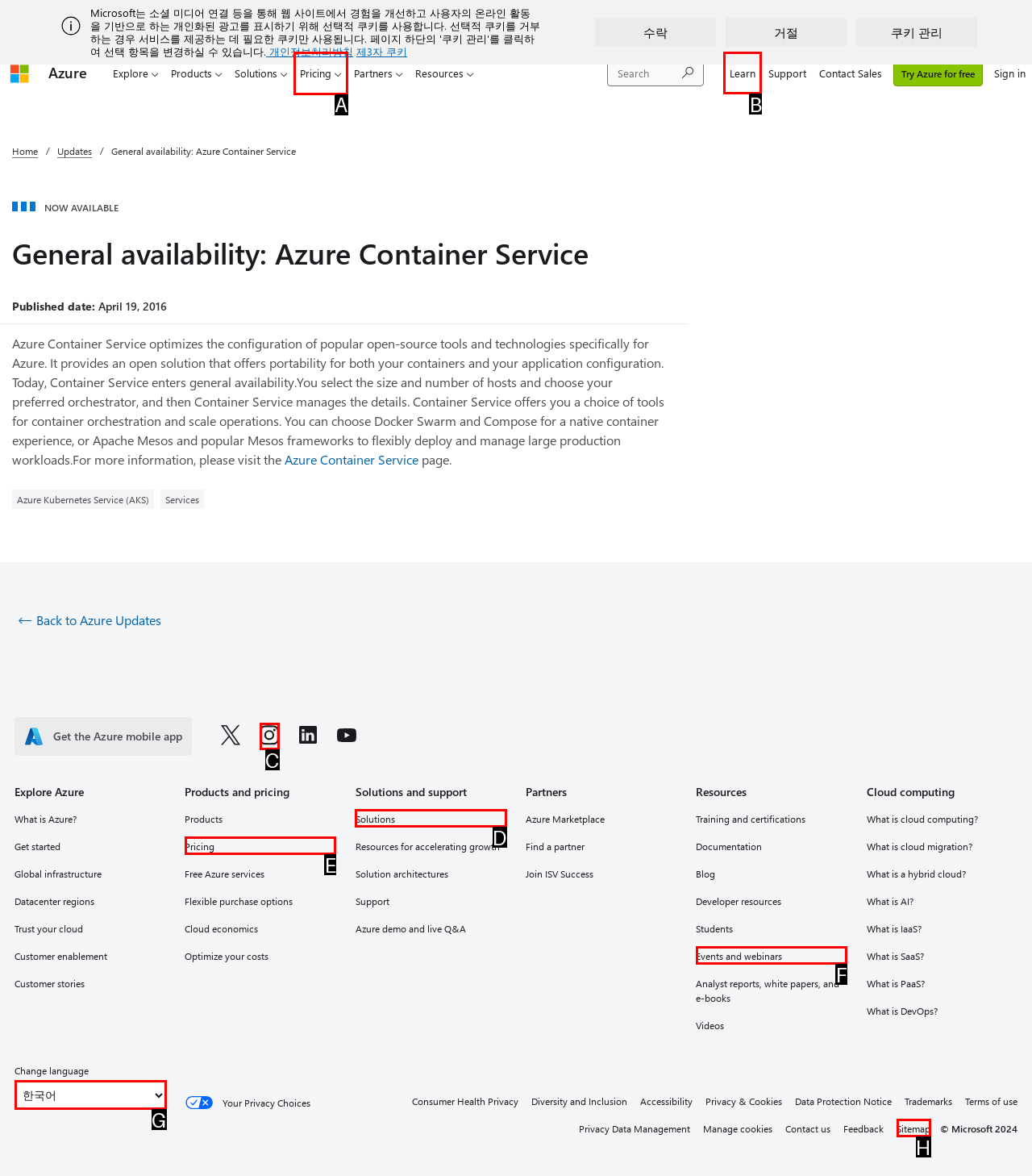What option should I click on to execute the task: Listen to the Python Show Podcast? Give the letter from the available choices.

None